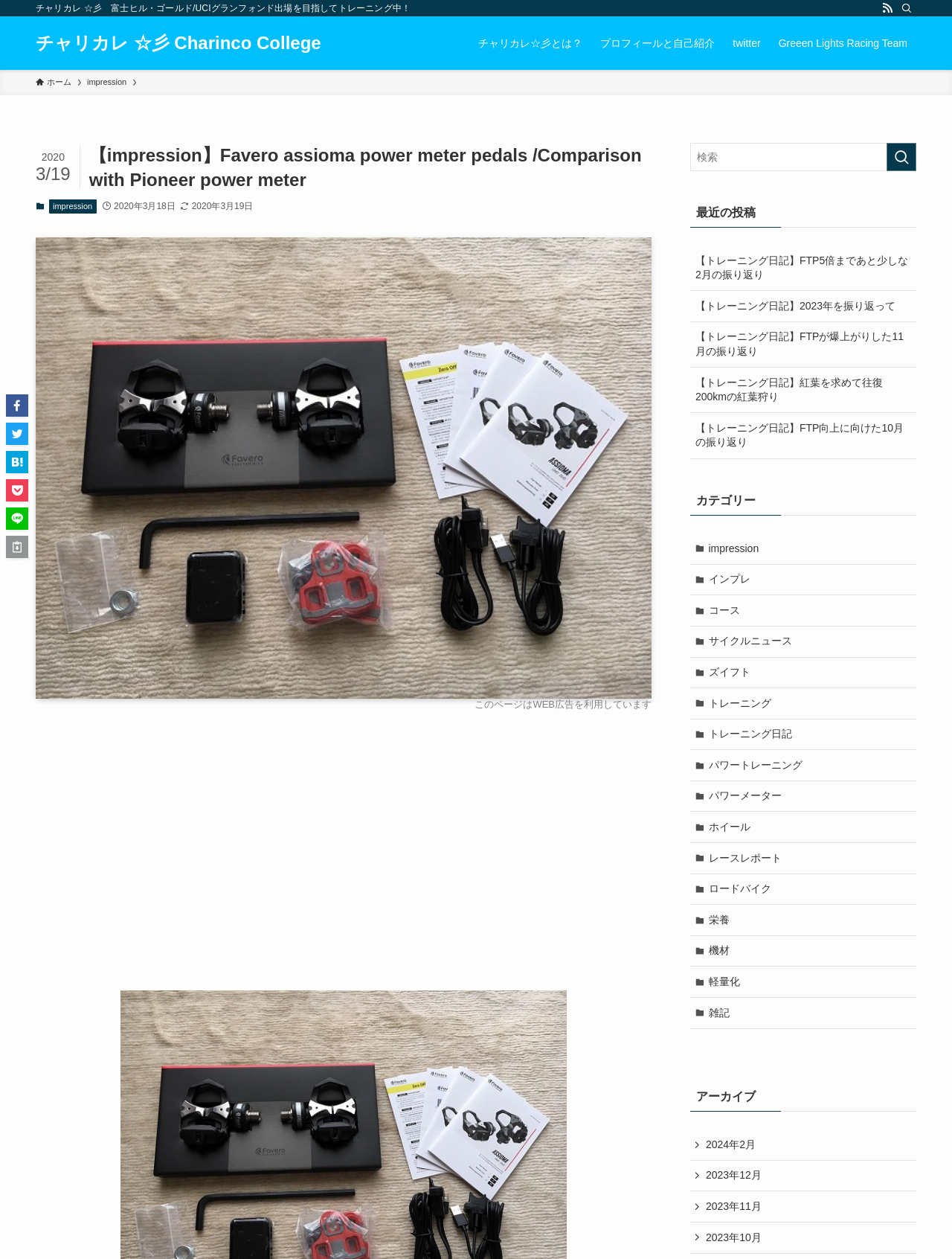How many links are there in the 'カテゴリー' section?
Could you answer the question with a detailed and thorough explanation?

There are 15 links in the 'カテゴリー' section, which are represented by icons and text, such as ' impression', ' インプレ', and so on.